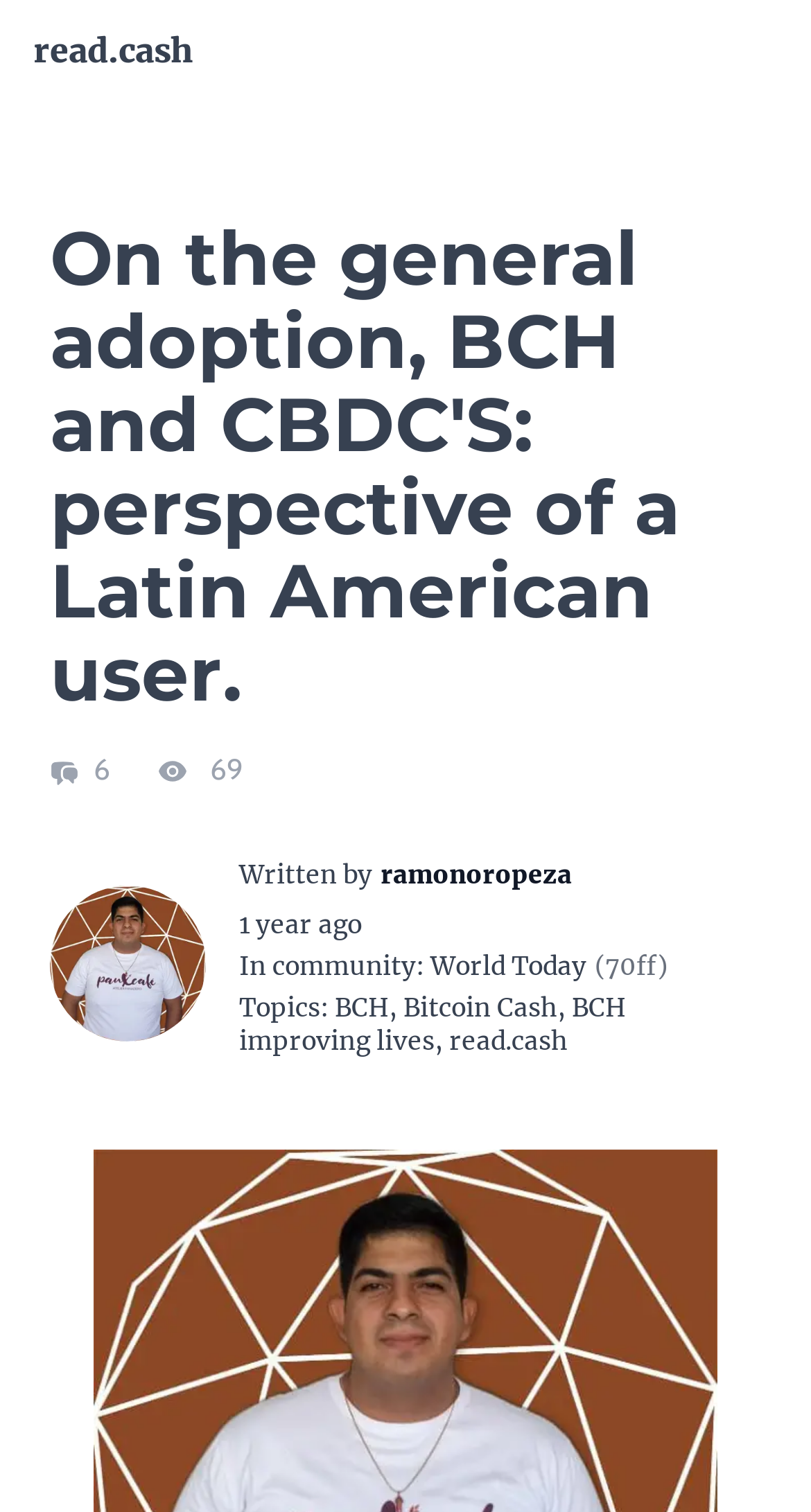Locate the bounding box coordinates of the item that should be clicked to fulfill the instruction: "visit the read.cash homepage".

[0.554, 0.678, 0.7, 0.698]